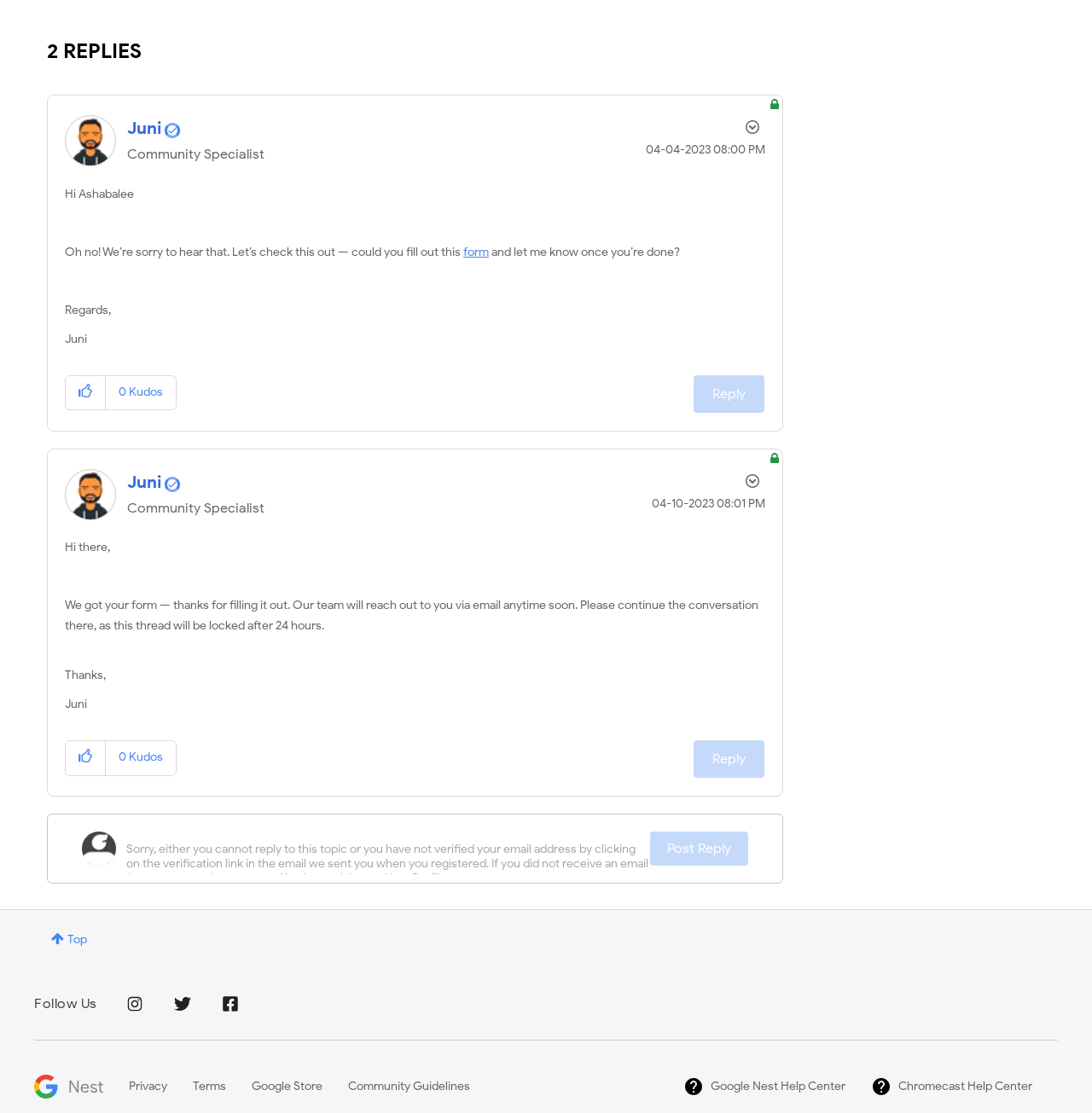Identify the coordinates of the bounding box for the element that must be clicked to accomplish the instruction: "Show comment option menu".

[0.674, 0.103, 0.7, 0.126]